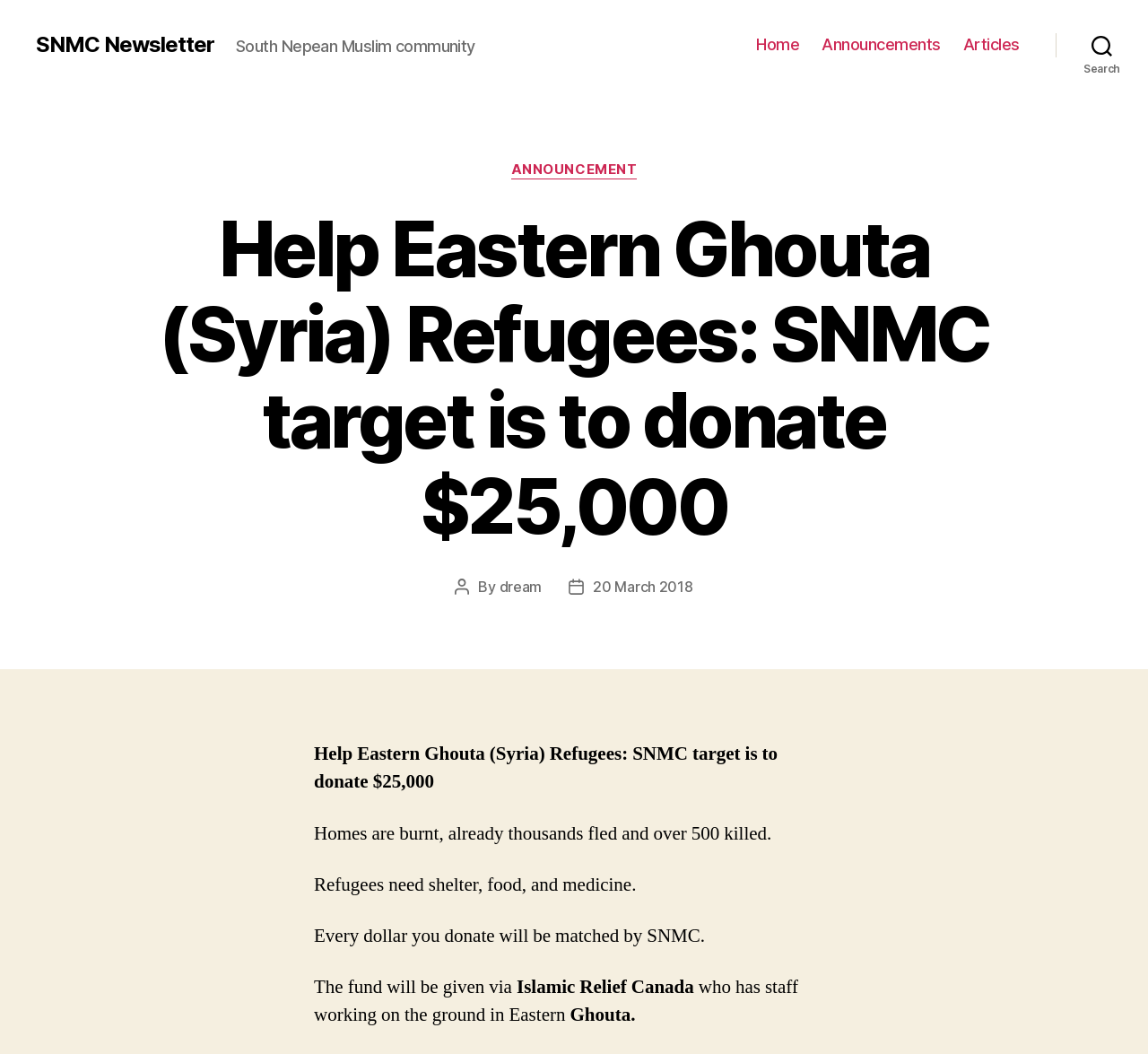Please provide a comprehensive response to the question based on the details in the image: What do refugees need?

According to the webpage, refugees need shelter, food, and medicine, as stated in the text 'Refugees need shelter, food, and medicine'.